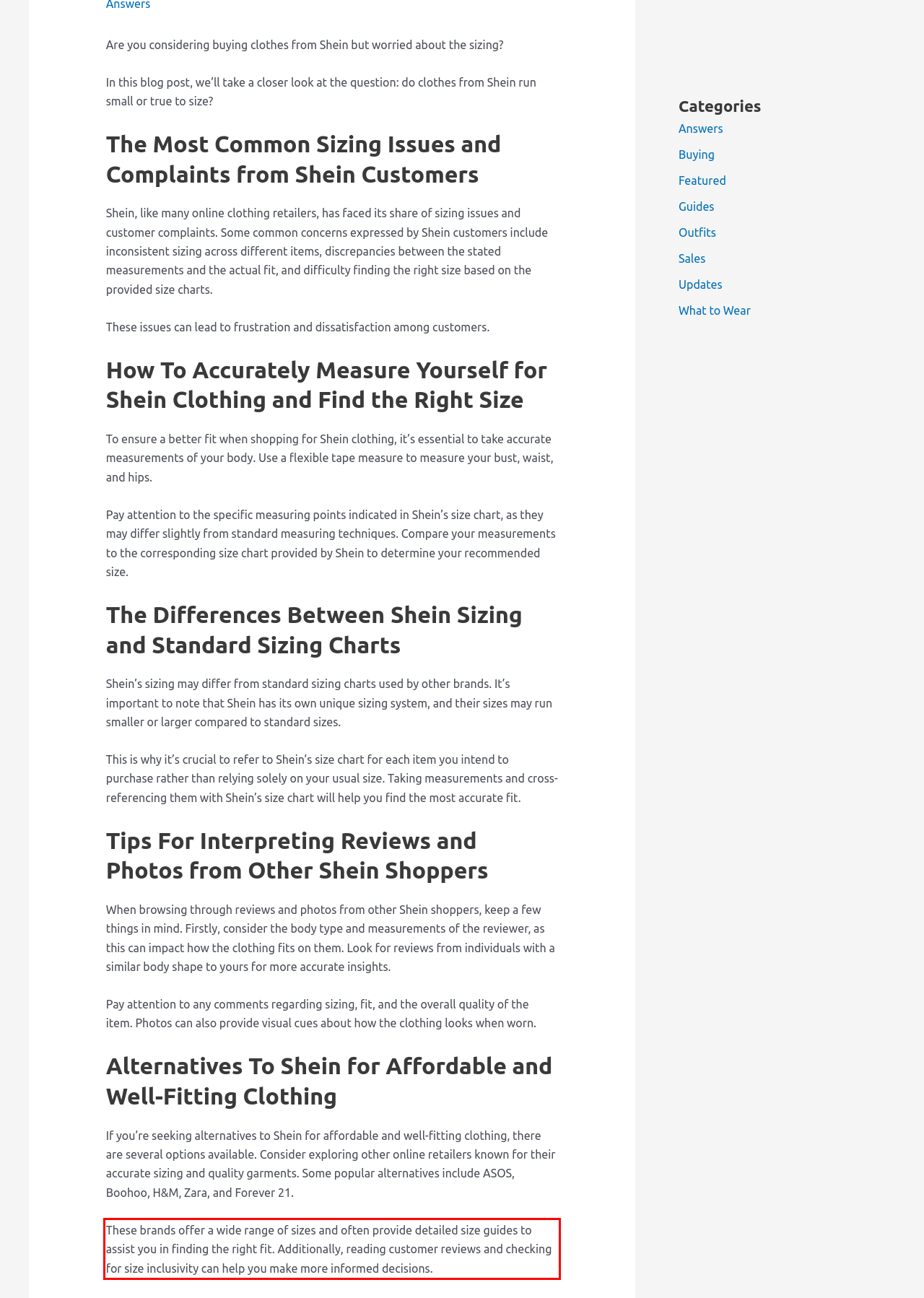Identify the text inside the red bounding box on the provided webpage screenshot by performing OCR.

These brands offer a wide range of sizes and often provide detailed size guides to assist you in finding the right fit. Additionally, reading customer reviews and checking for size inclusivity can help you make more informed decisions.